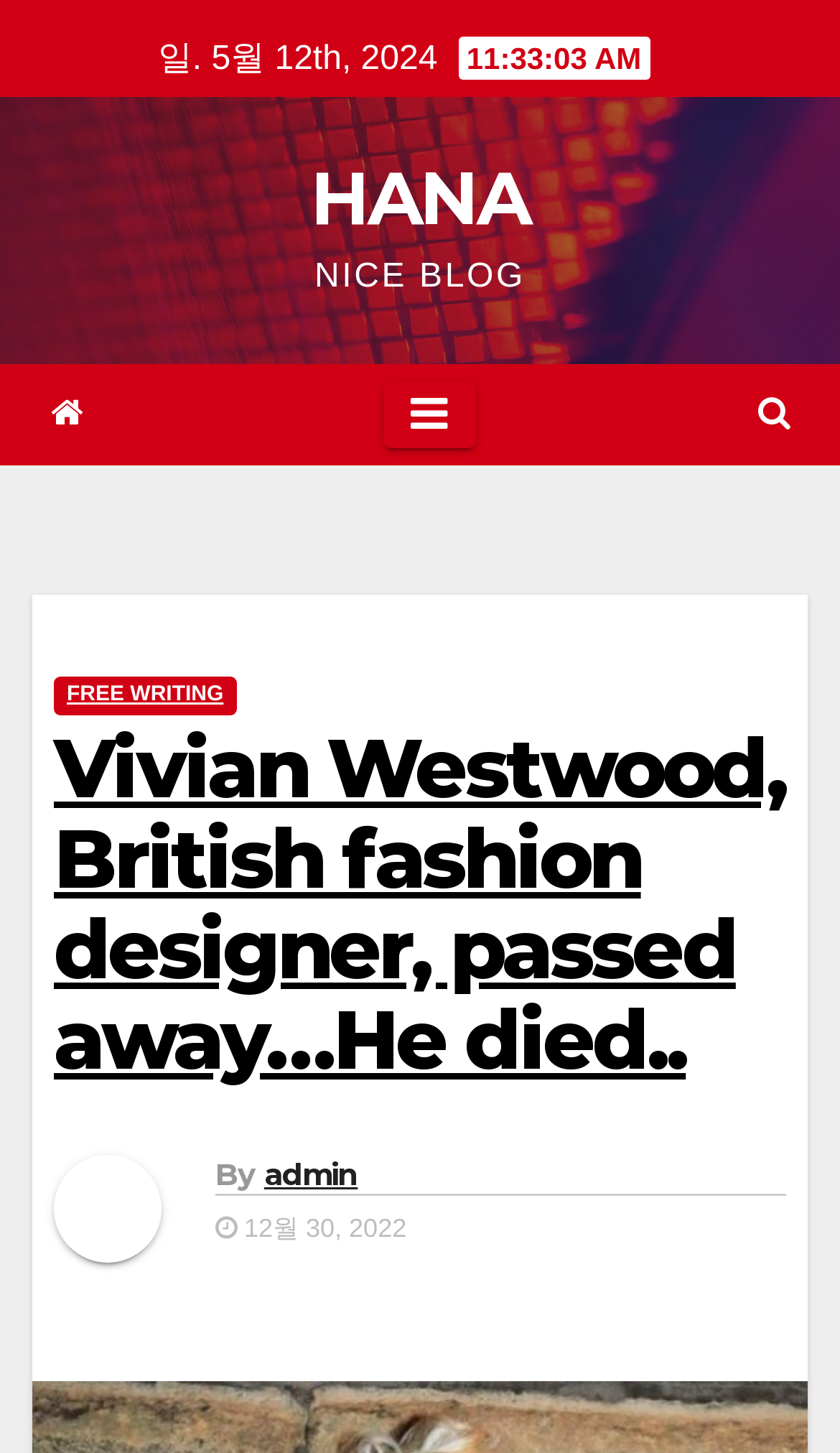What is the date of the article 'Vivian Westwood, British fashion designer, passed away…He died..'
Using the image, provide a detailed and thorough answer to the question.

I found the date of the article by looking at the section below the article title, where it says '12월 30, 2022'. This indicates that the article 'Vivian Westwood, British fashion designer, passed away…He died..' was published on December 30, 2022.